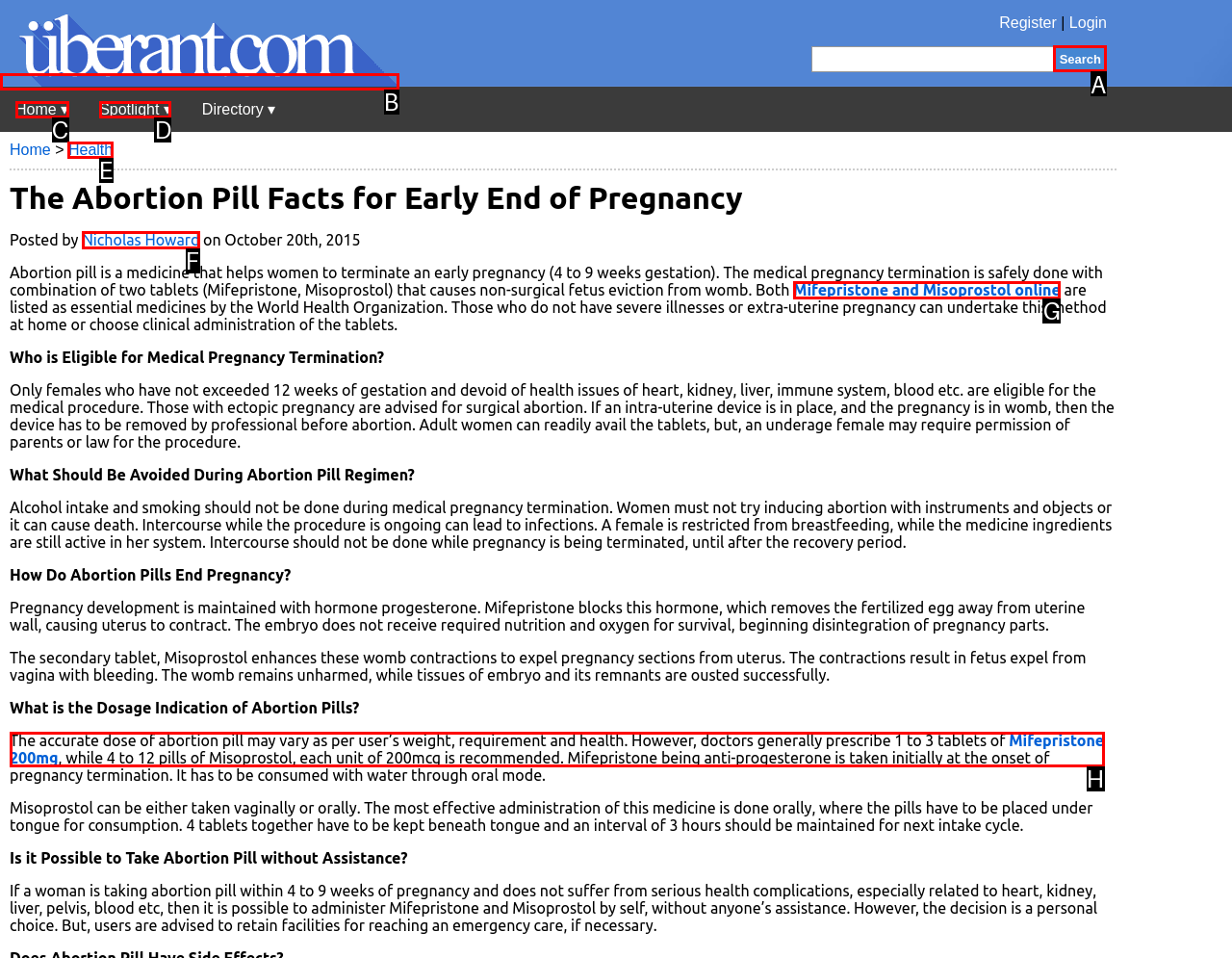Identify which HTML element should be clicked to fulfill this instruction: Search Uberant Reply with the correct option's letter.

A